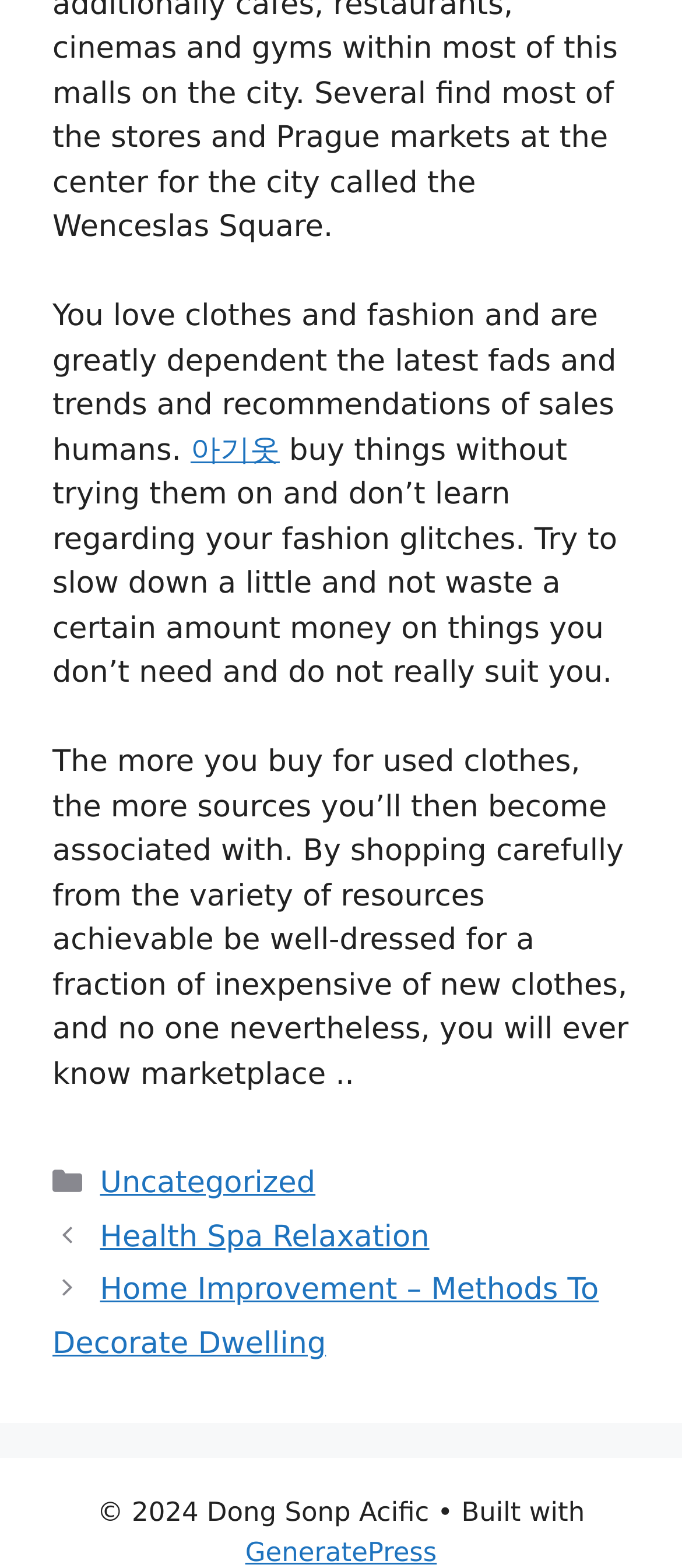What is an alternative to buying new clothes?
Based on the image, provide your answer in one word or phrase.

Buying used clothes